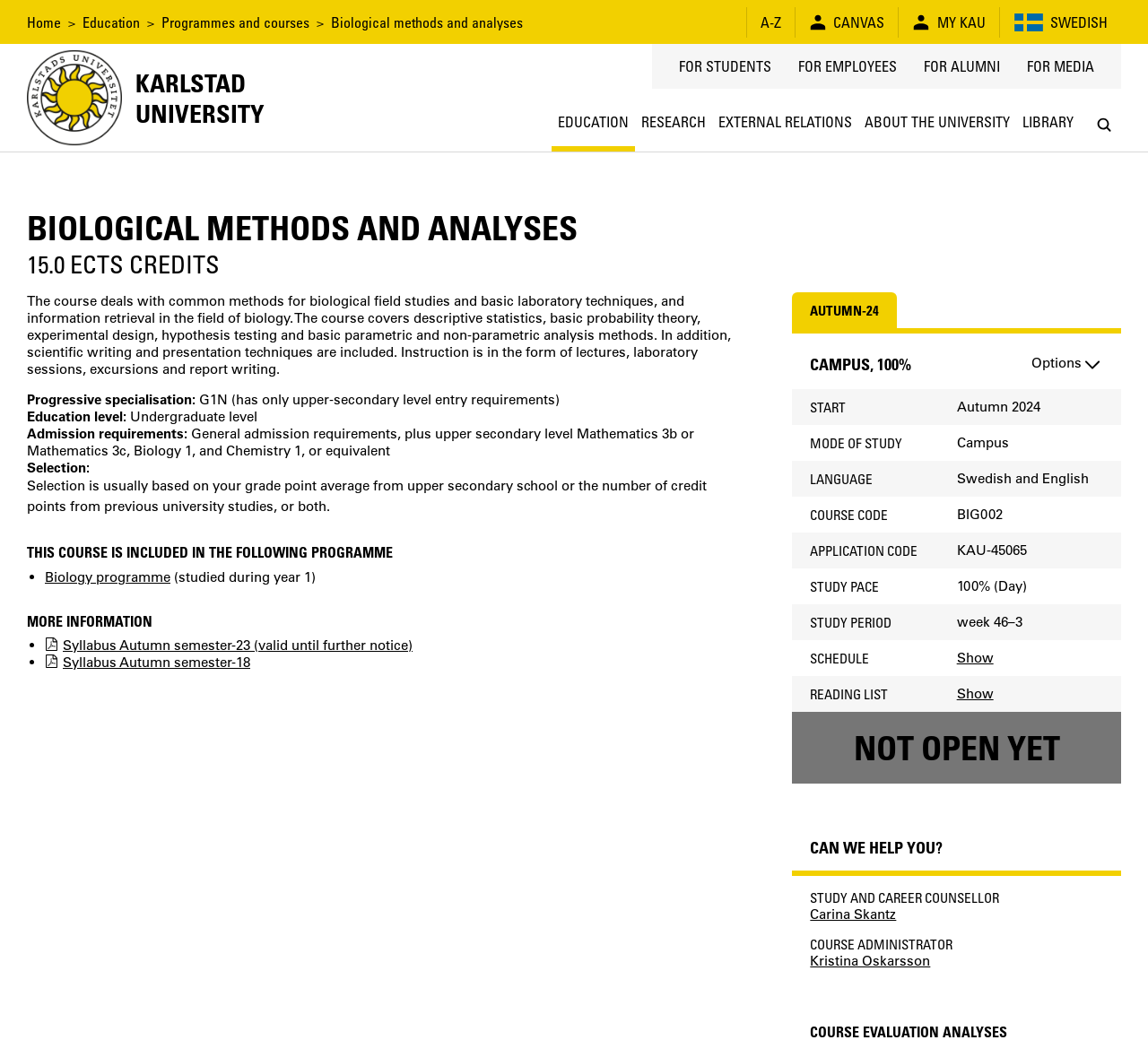From the element description: "Syllabus Autumn semester-18", extract the bounding box coordinates of the UI element. The coordinates should be expressed as four float numbers between 0 and 1, in the order [left, top, right, bottom].

[0.039, 0.628, 0.218, 0.645]